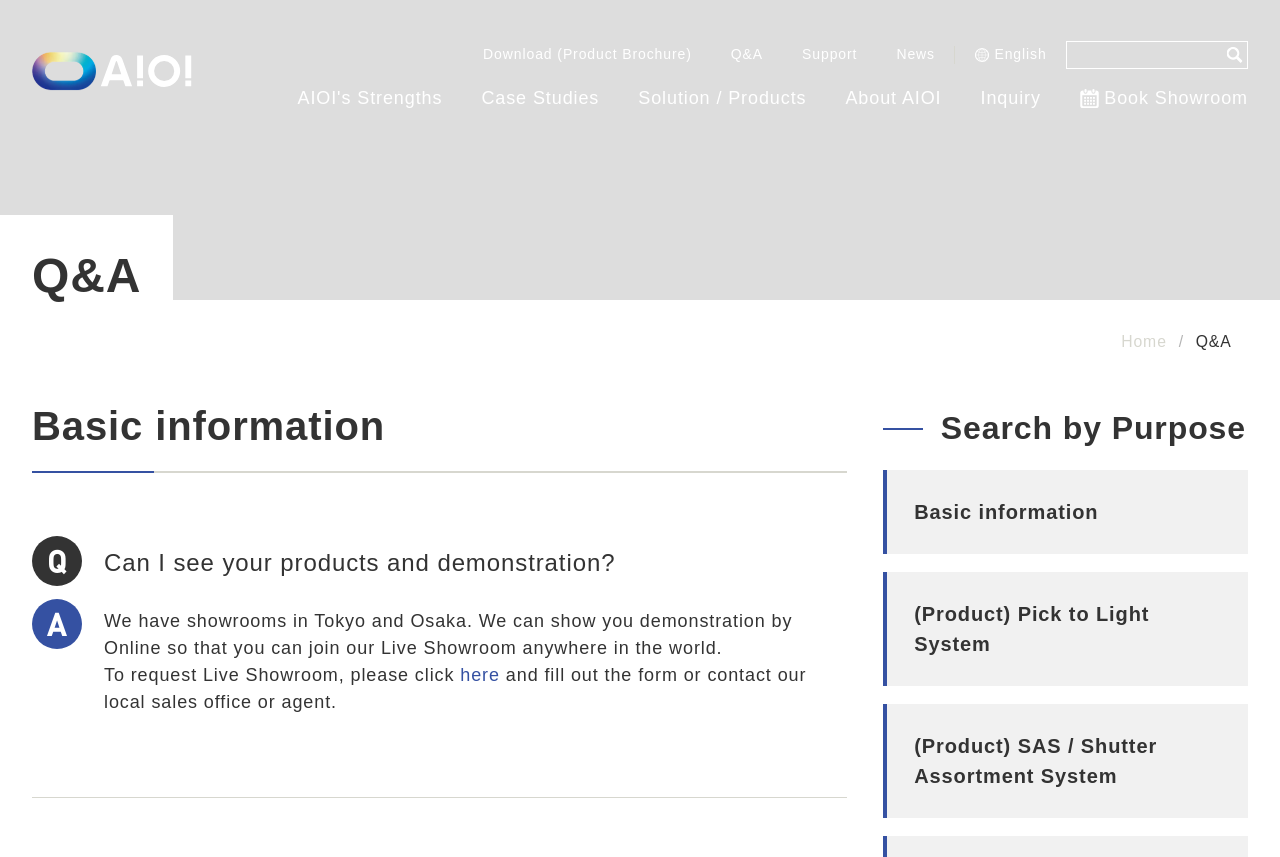Determine the bounding box coordinates of the clickable area required to perform the following instruction: "View AIOI's strengths". The coordinates should be represented as four float numbers between 0 and 1: [left, top, right, bottom].

[0.232, 0.101, 0.346, 0.128]